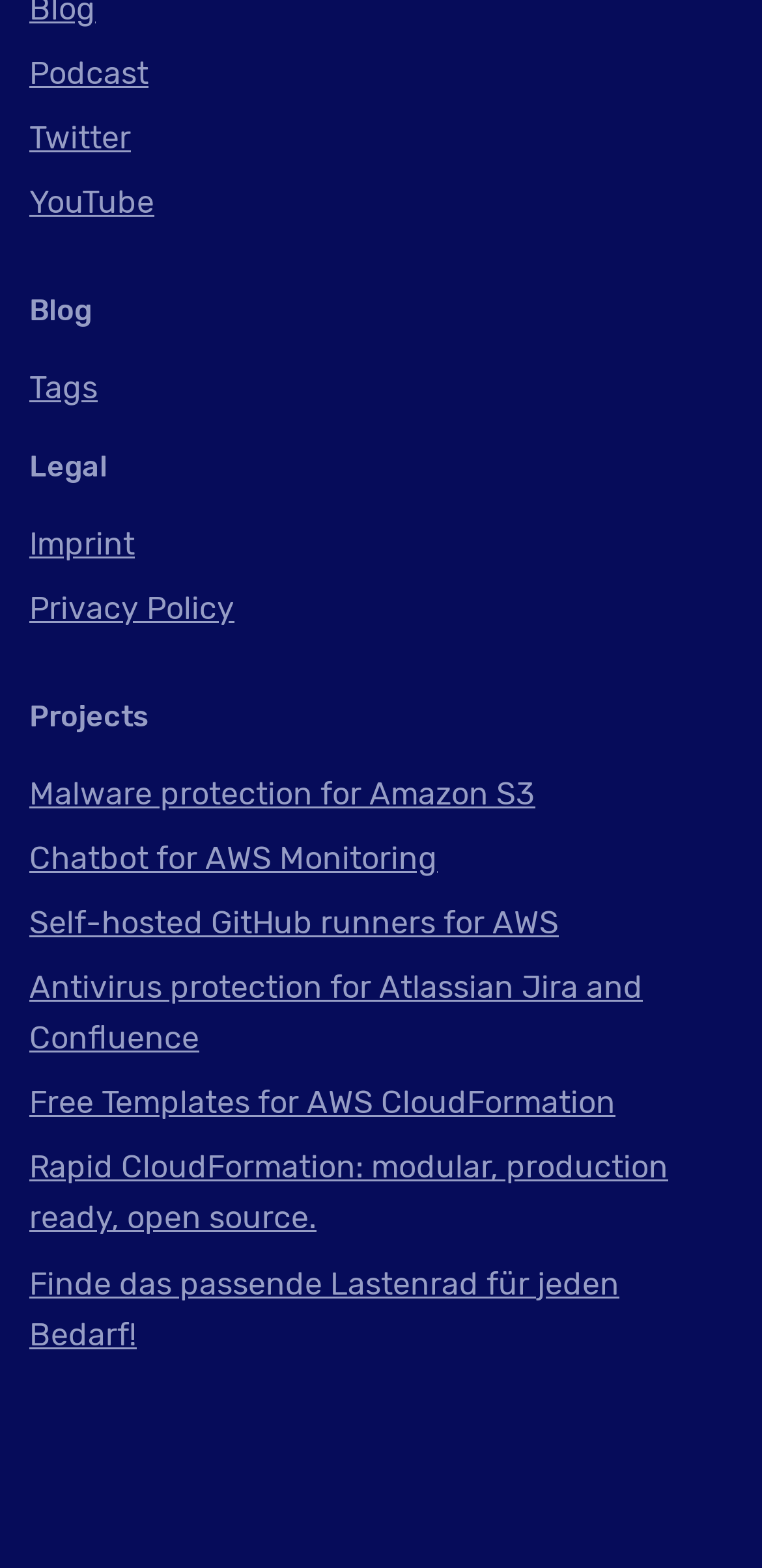Determine the bounding box coordinates for the clickable element to execute this instruction: "Visit the podcast page". Provide the coordinates as four float numbers between 0 and 1, i.e., [left, top, right, bottom].

[0.038, 0.034, 0.195, 0.058]